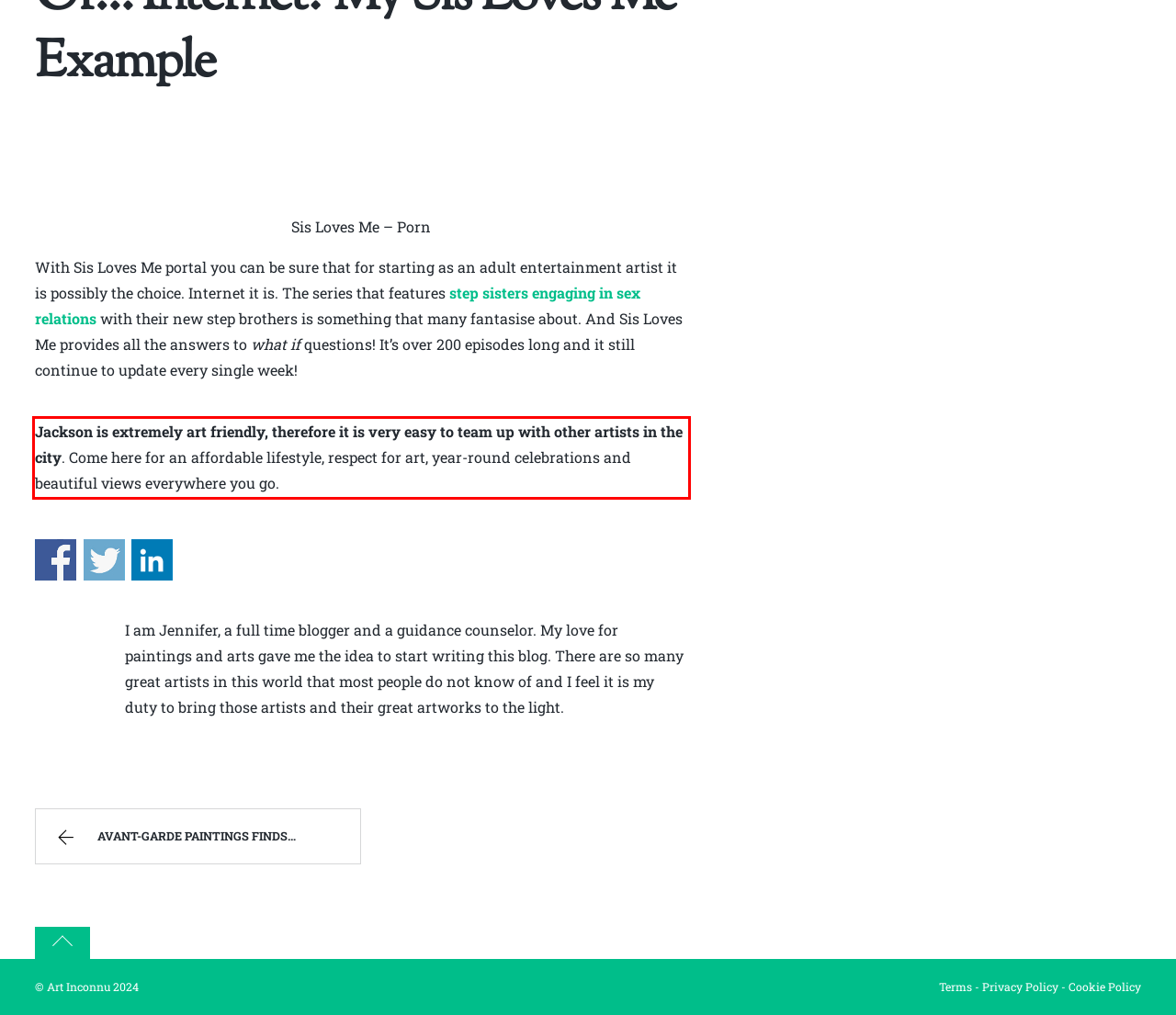You are given a screenshot of a webpage with a UI element highlighted by a red bounding box. Please perform OCR on the text content within this red bounding box.

Jackson is extremely art friendly, therefore it is very easy to team up with other artists in the city. Come here for an affordable lifestyle, respect for art, year-round celebrations and beautiful views everywhere you go.